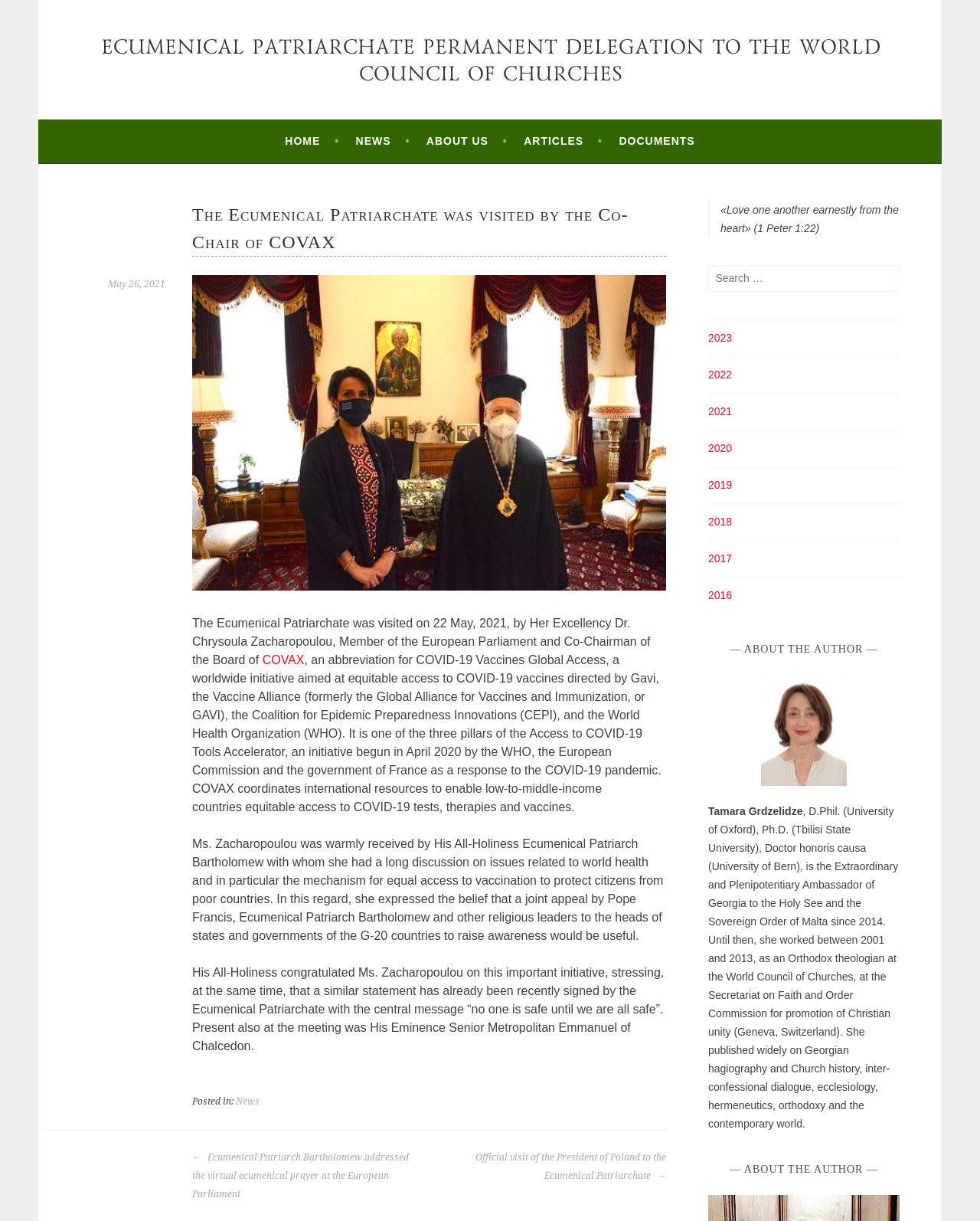Offer a detailed account of what is visible on the webpage.

The webpage is about the Ecumenical Patriarchate, with a focus on a specific visit by the Co-Chair of COVAX, Her Excellency Dr. Chrysoula Zacharopoulou. At the top of the page, there is a navigation menu with links to "HOME", "NEWS", "ABOUT US", "ARTICLES", and "DOCUMENTS". Below this menu, there is a main content area with an article about the visit.

The article has a heading that reads "The Ecumenical Patriarchate was visited by the Co-Chair of COVAX" and is accompanied by a date, "May 26, 2021". The article text describes the visit, including the discussion between Dr. Zacharopoulou and His All-Holiness Ecumenical Patriarch Bartholomew on issues related to world health and equal access to vaccination.

To the right of the article, there is a blockquote with a quote from 1 Peter 1:22, "«Love one another earnestly from the heart»". Below this, there is a search box with a label "Search for:".

At the bottom of the page, there is a footer area with links to previous and next posts, labeled "POST NAVIGATION". There are also links to different years, from 2016 to 2023, and a section about the author, Tamara Grdzelidze, with a photo and a brief biography.

Overall, the webpage has a clean and organized layout, with a focus on presenting the article and related information in a clear and easy-to-read manner.